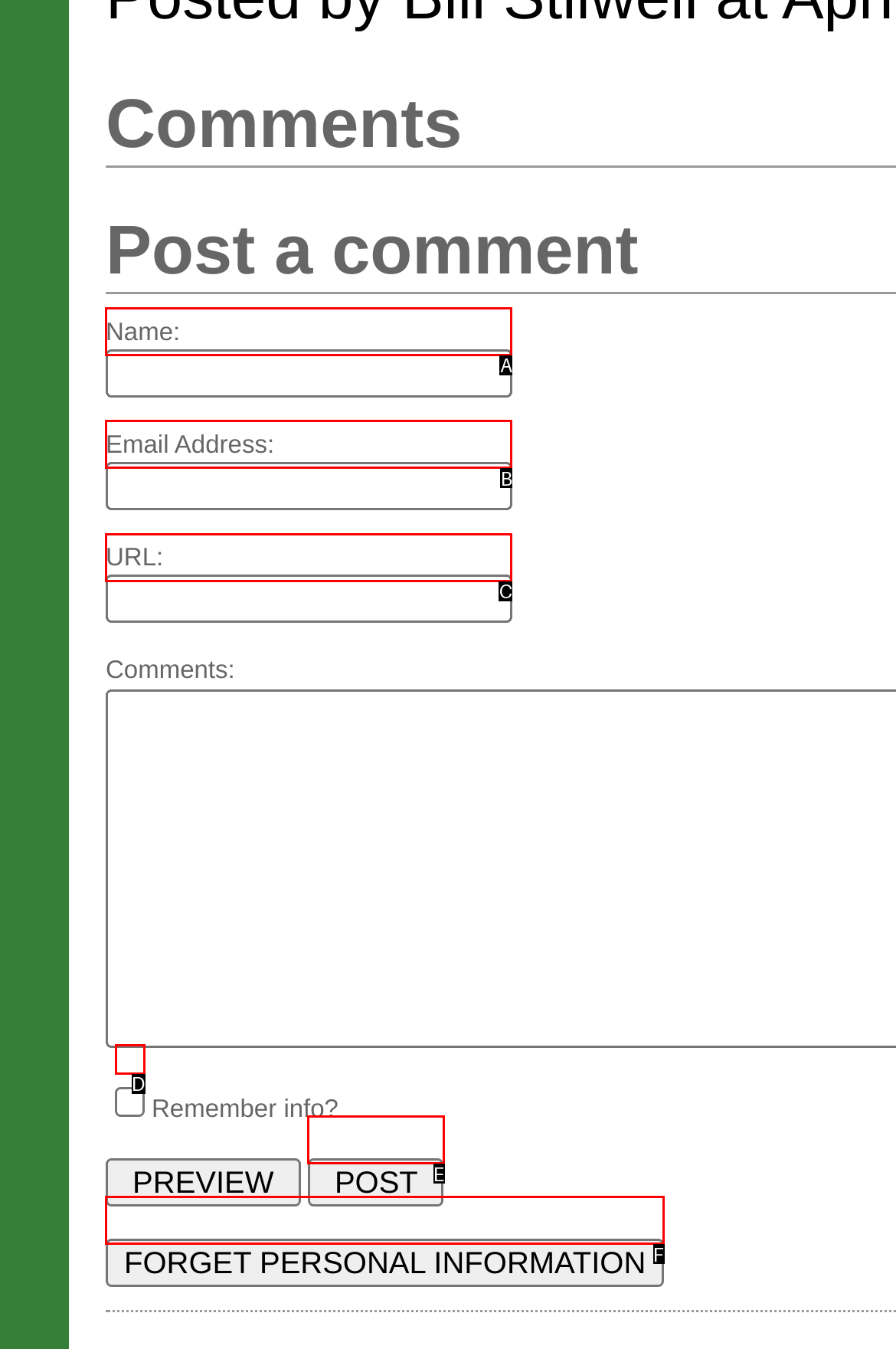Select the HTML element that matches the description: parent_node: Name: name="author". Provide the letter of the chosen option as your answer.

A